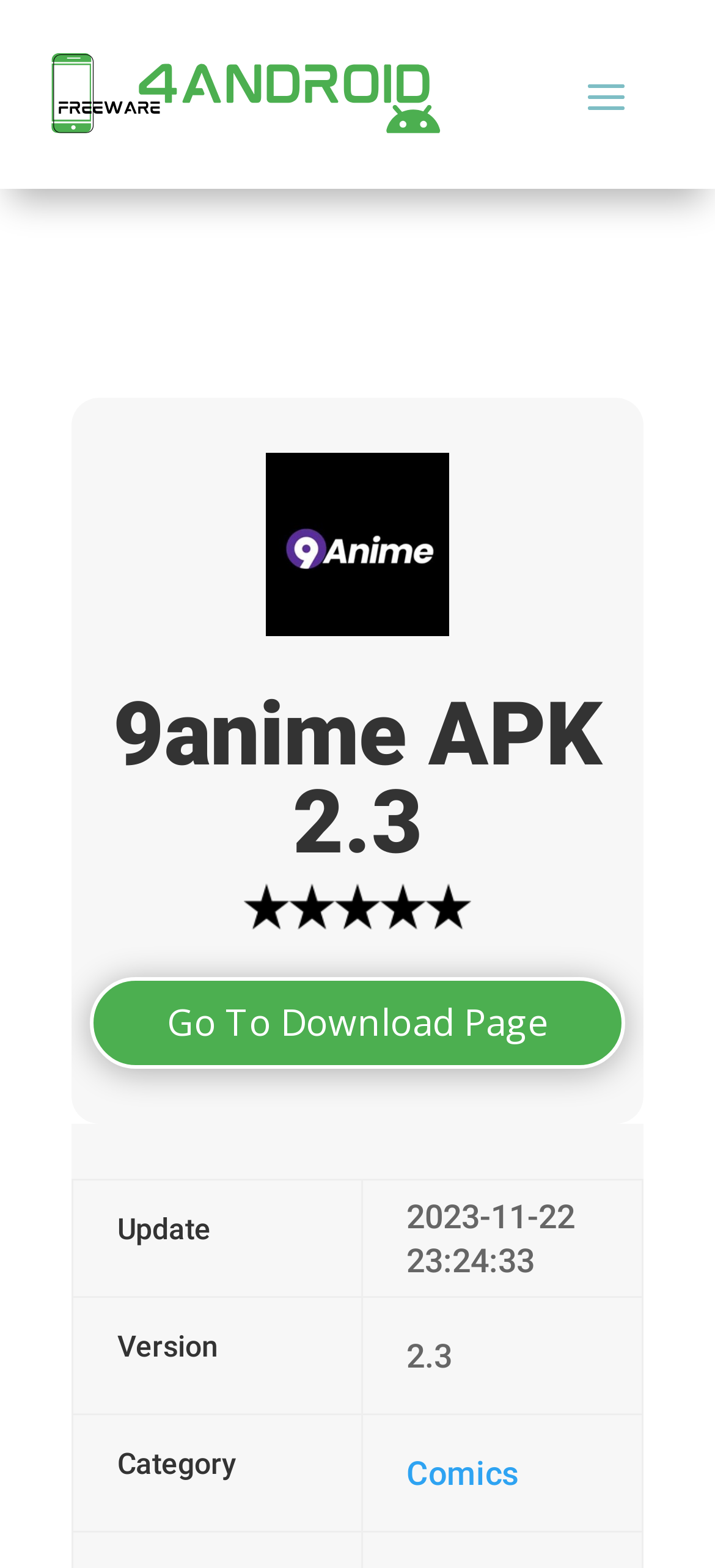Determine the bounding box for the UI element described here: "alt="Freeware4android Logo updated"".

[0.051, 0.034, 0.619, 0.086]